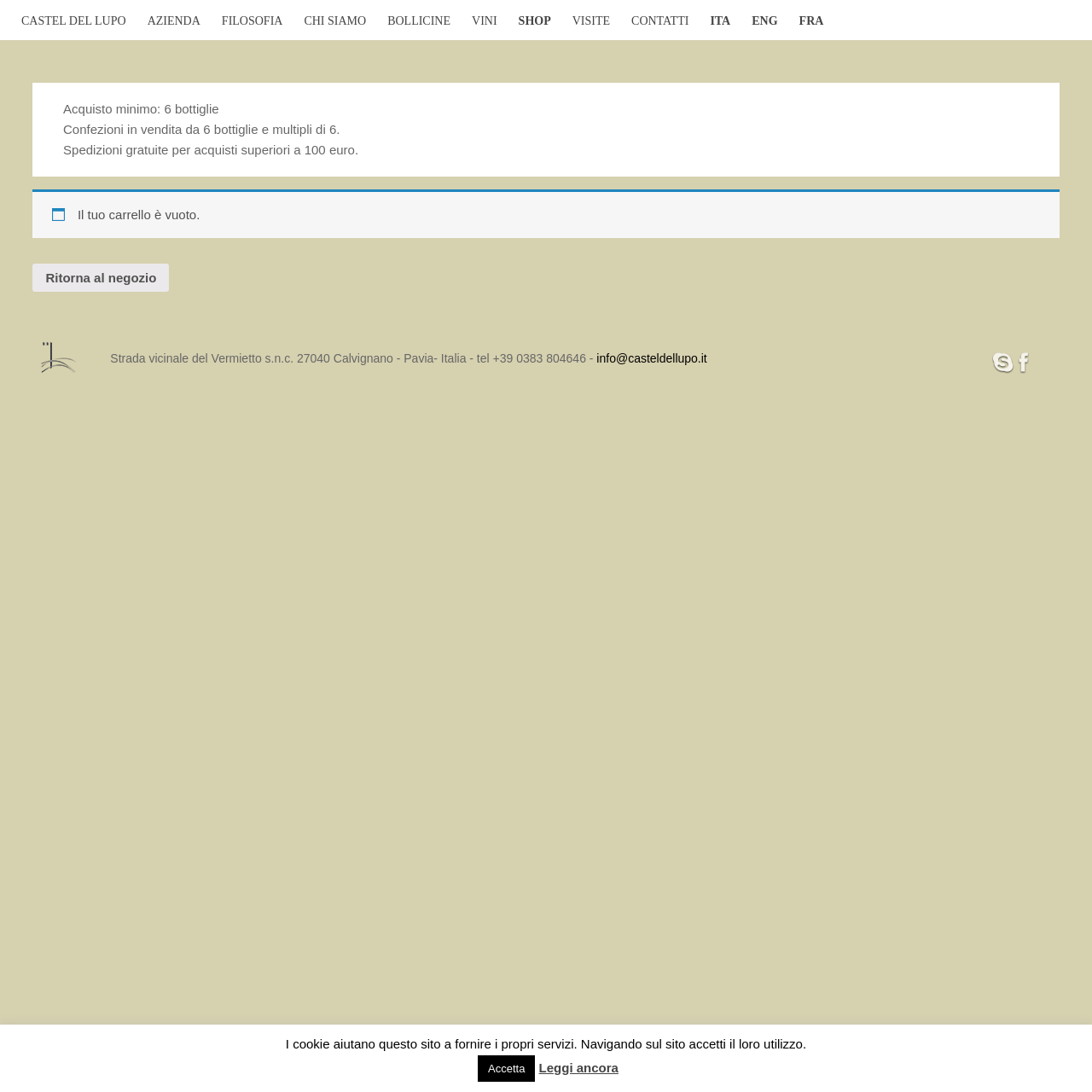Based on the element description: "Leggi ancora", identify the bounding box coordinates for this UI element. The coordinates must be four float numbers between 0 and 1, listed as [left, top, right, bottom].

[0.493, 0.971, 0.566, 0.984]